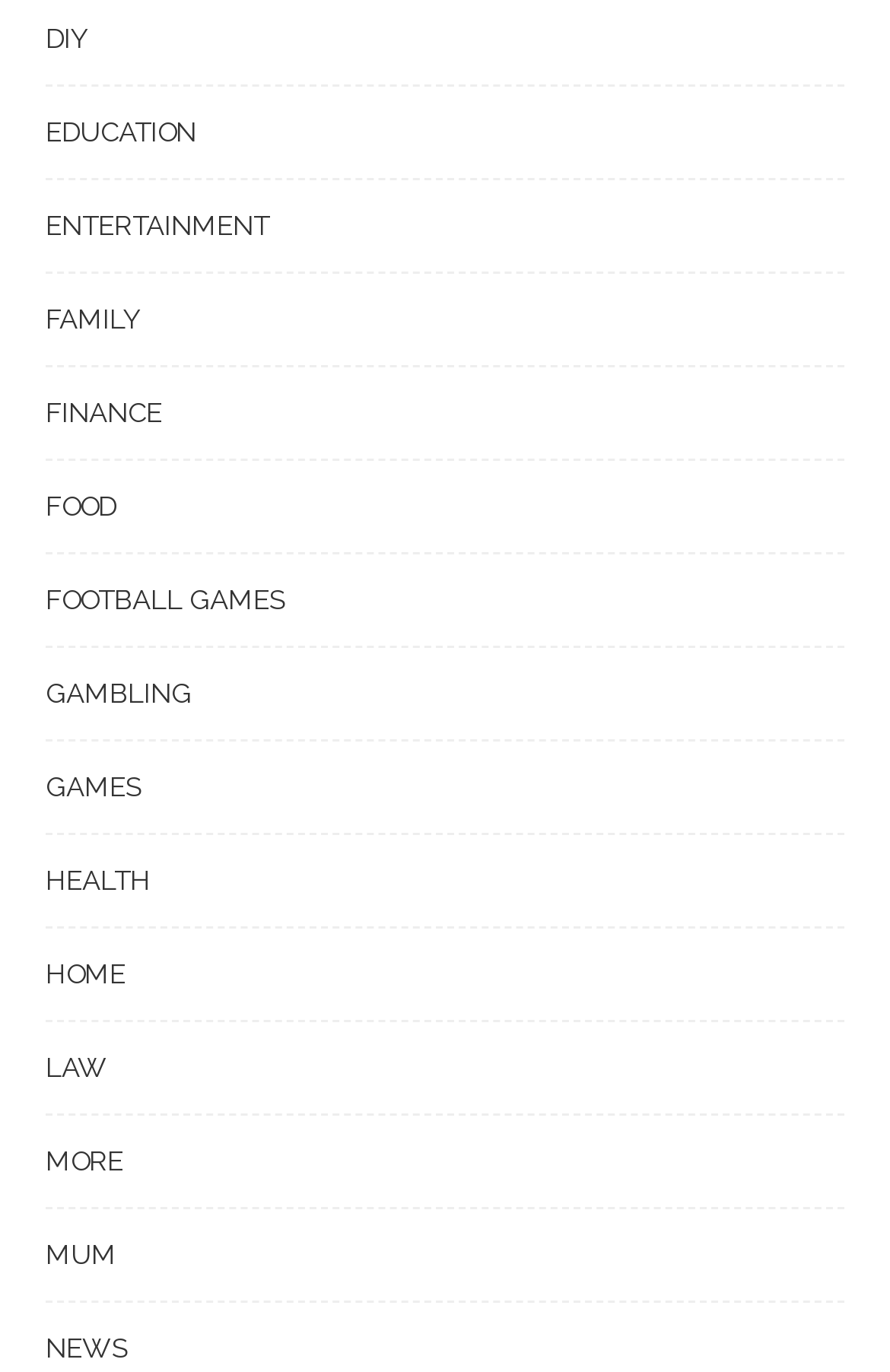Using the element description: "Football Games", determine the bounding box coordinates. The coordinates should be in the format [left, top, right, bottom], with values between 0 and 1.

[0.051, 0.42, 0.949, 0.472]